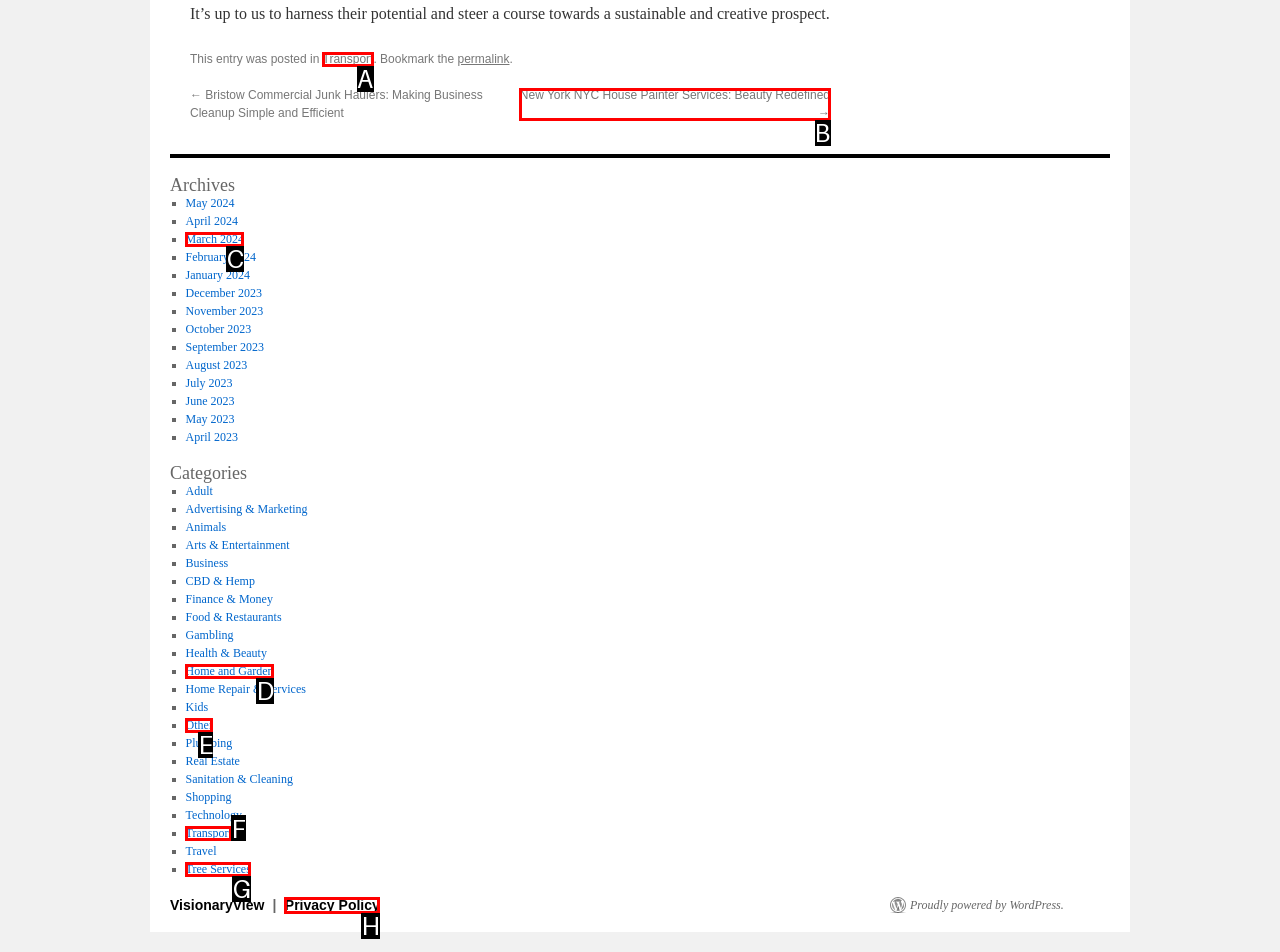Out of the given choices, which letter corresponds to the UI element required to Explore the Transport category? Answer with the letter.

F